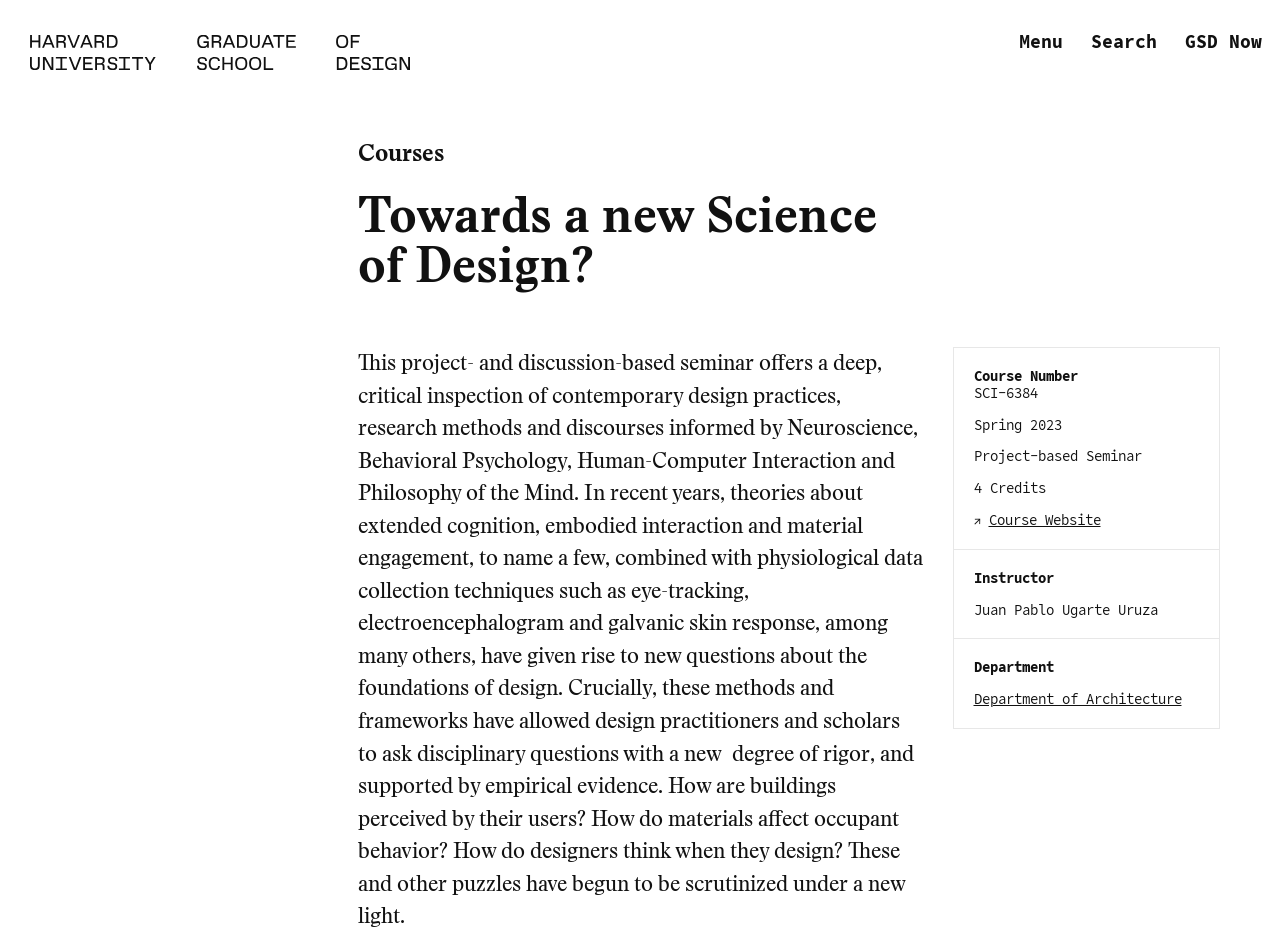Give an extensive and precise description of the webpage.

This webpage is about a course titled "Towards a new Science of Design?" offered by the Harvard Graduate School of Design. At the top left corner, there is a link and an image. On the top right corner, there are three buttons: a primary navigation menu, a search button, and a link to "GSD Now". 

Below the top navigation bar, there is a header section that spans the entire width of the page. Within this section, there is a link to "Courses" on the left side, and a heading that displays the course title "Towards a new Science of Design?" on the right side.

The main content of the page is divided into two sections. On the left side, there is a section that displays course information, including the course number, semester, course type, credits, and a link to the course website. Below this section, there is an instructor's information section that lists the instructor's name and department.

On the right side, there is a long paragraph that describes the course. The course is a project- and discussion-based seminar that explores contemporary design practices, research methods, and discourses informed by various fields such as Neuroscience, Behavioral Psychology, and Philosophy of the Mind. The paragraph explains how new methods and frameworks have allowed design practitioners and scholars to ask disciplinary questions with a new degree of rigor, supported by empirical evidence.